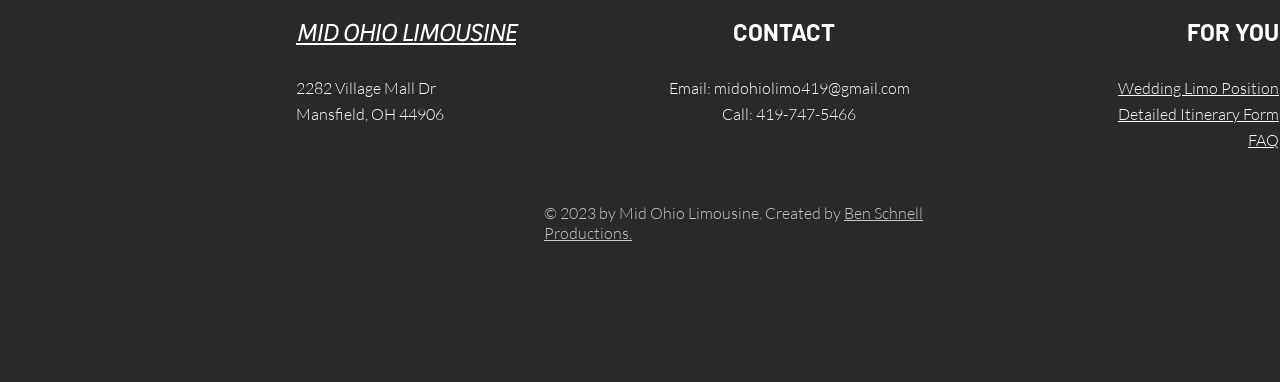Please determine the bounding box coordinates of the element's region to click in order to carry out the following instruction: "Click on the 'MID OHIO LIMOUSINE' link". The coordinates should be four float numbers between 0 and 1, i.e., [left, top, right, bottom].

[0.231, 0.045, 0.403, 0.121]